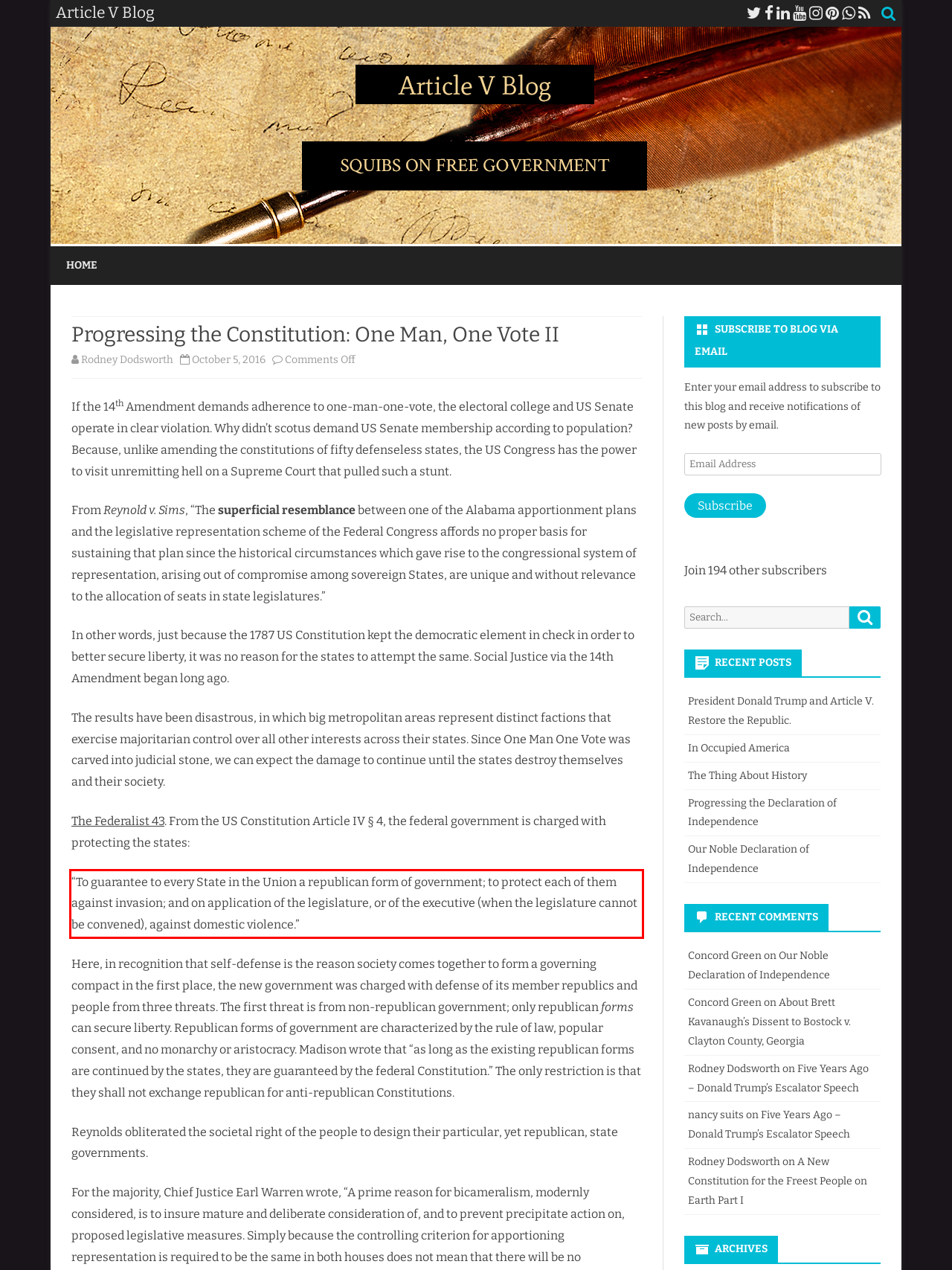The screenshot provided shows a webpage with a red bounding box. Apply OCR to the text within this red bounding box and provide the extracted content.

“To guarantee to every State in the Union a republican form of government; to protect each of them against invasion; and on application of the legislature, or of the executive (when the legislature cannot be convened), against domestic violence.”